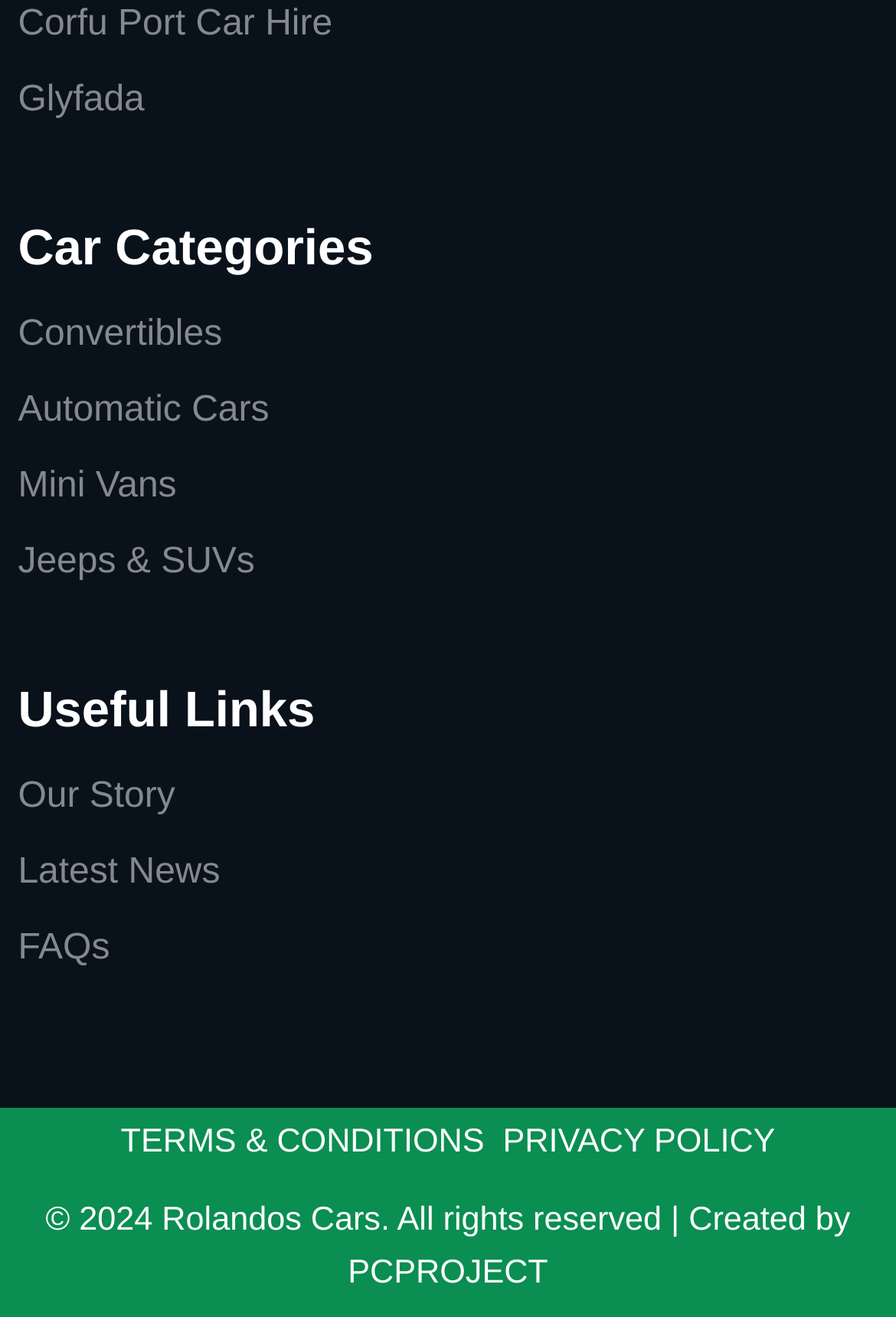Can you find the bounding box coordinates of the area I should click to execute the following instruction: "Visit TERMS & CONDITIONS"?

[0.135, 0.855, 0.541, 0.88]